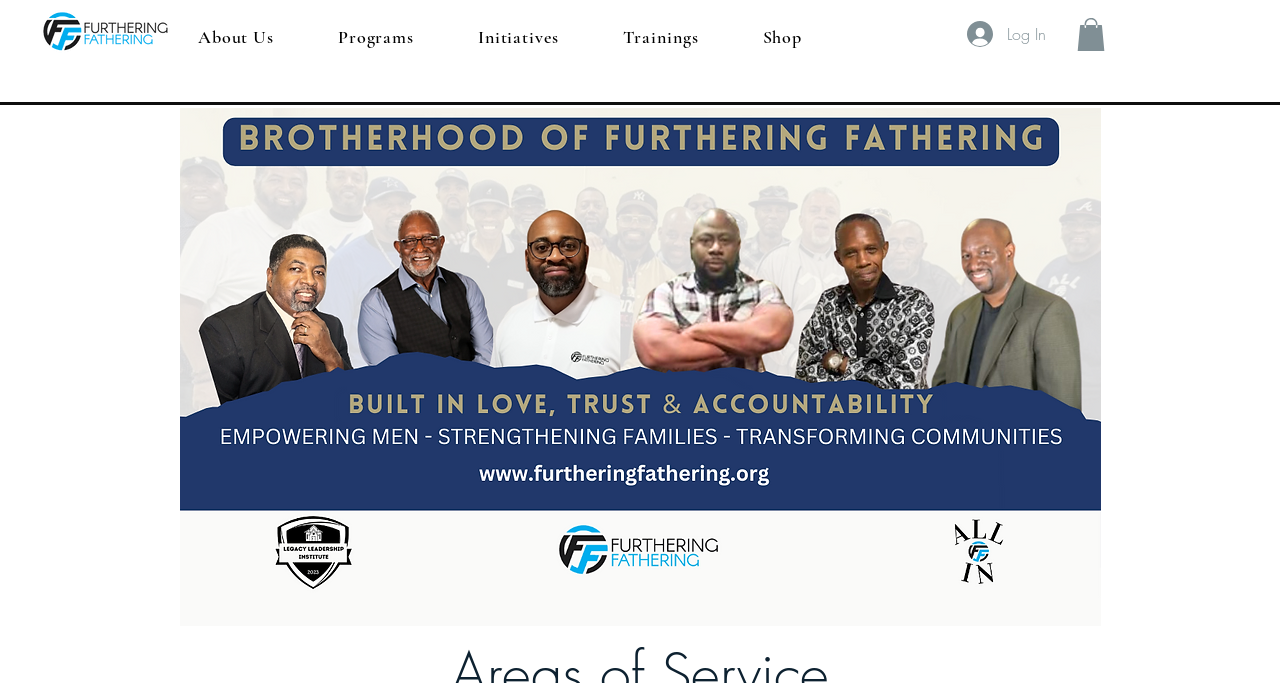Please respond to the question with a concise word or phrase:
What is the purpose of the 'Log In' button?

To log in to the website